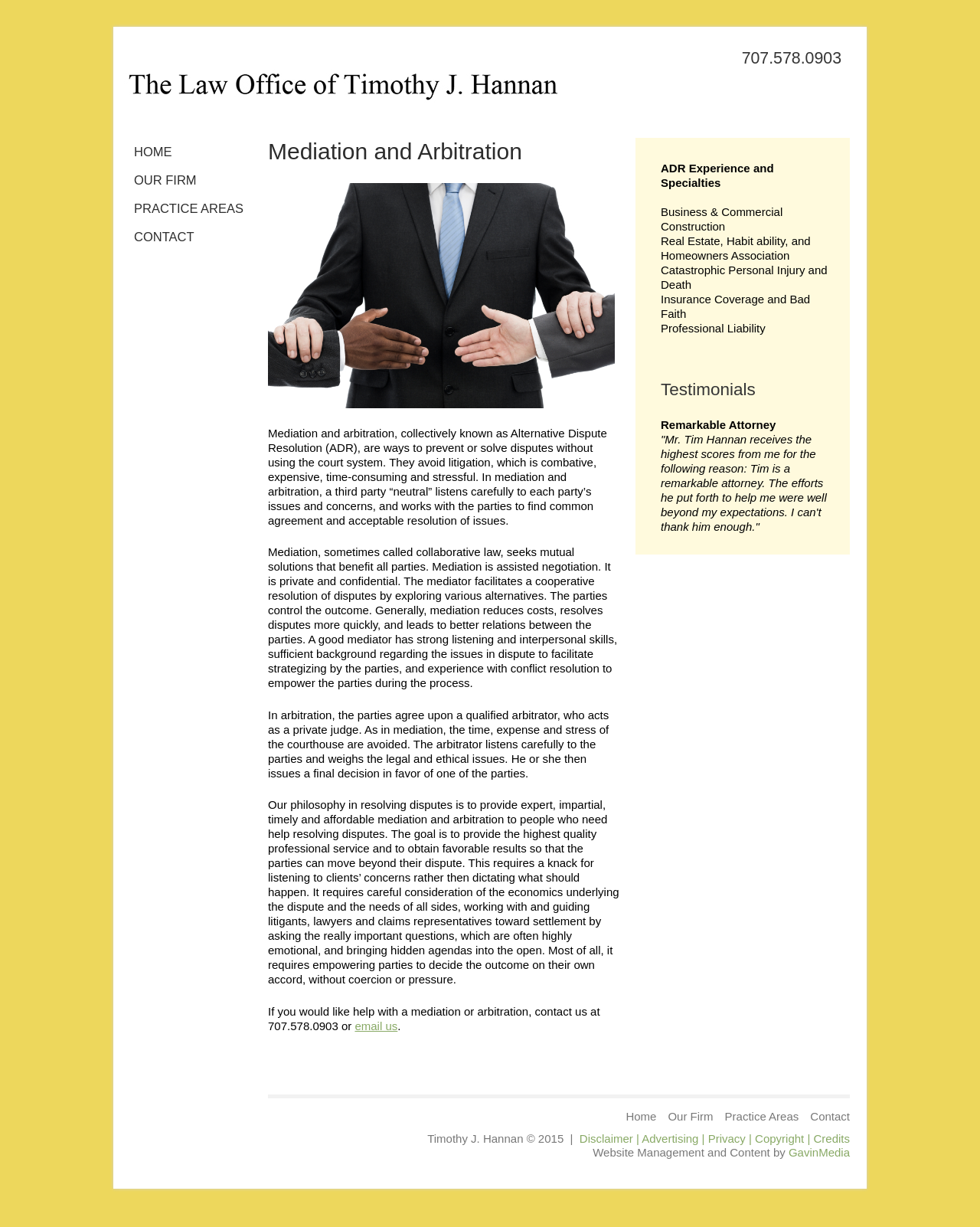Analyze the image and provide a detailed answer to the question: What is the name of the attorney providing mediation and arbitration services?

I found the name by looking at the link element with the text 'Timothy J. Hannan' and also at the image element with the description 'Timothy J. Hannan'.